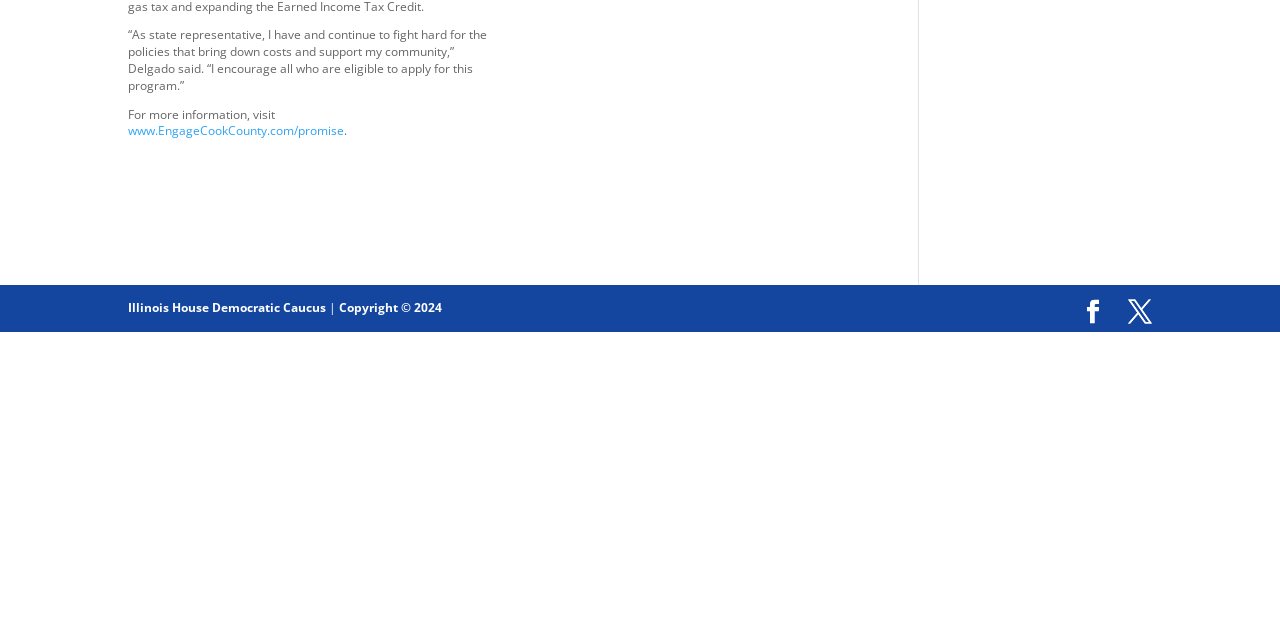Using the format (top-left x, top-left y, bottom-right x, bottom-right y), and given the element description, identify the bounding box coordinates within the screenshot: Facebook

[0.845, 0.469, 0.863, 0.506]